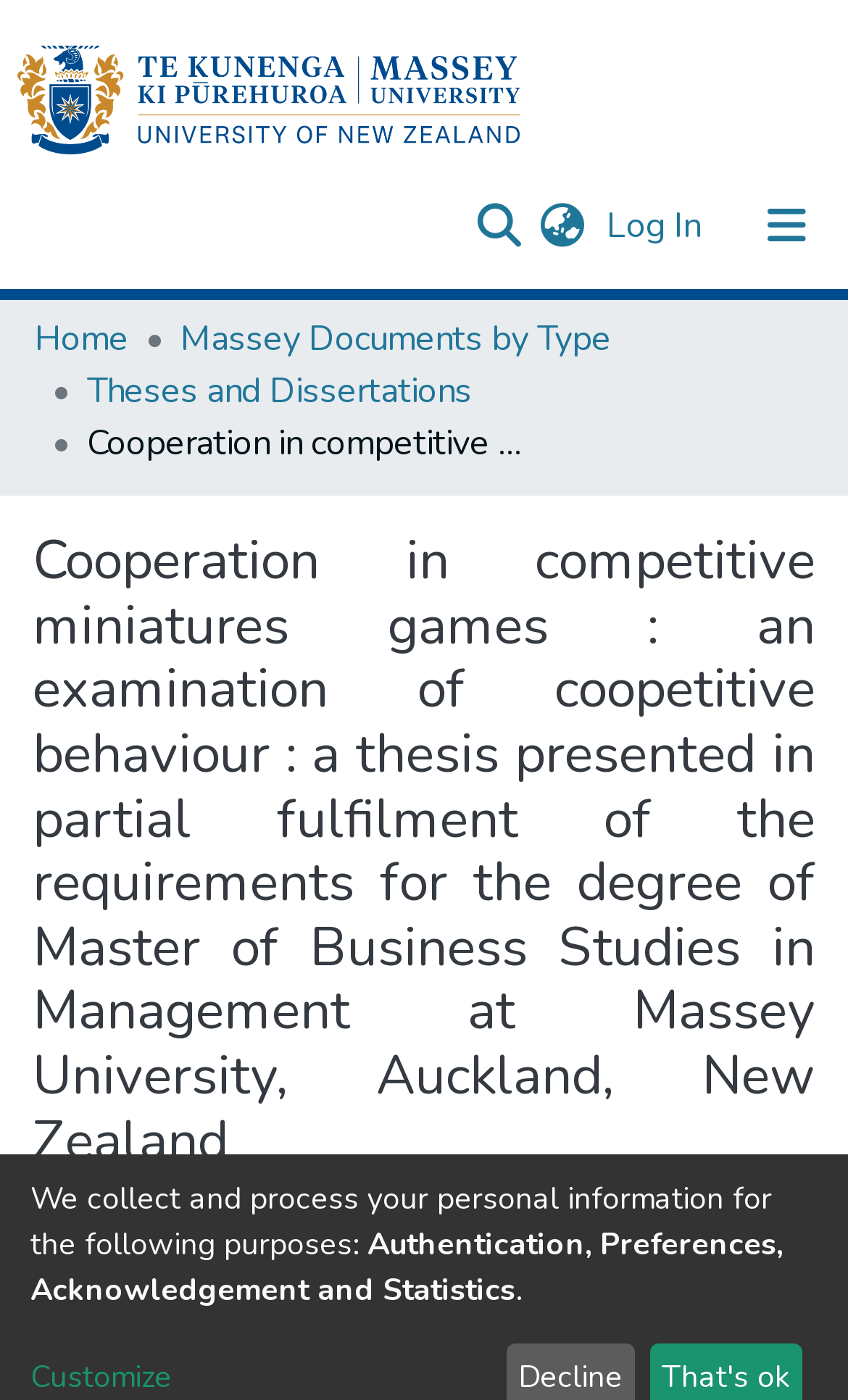Pinpoint the bounding box coordinates of the clickable area needed to execute the instruction: "Toggle the navigation". The coordinates should be specified as four float numbers between 0 and 1, i.e., [left, top, right, bottom].

[0.856, 0.13, 1.0, 0.193]